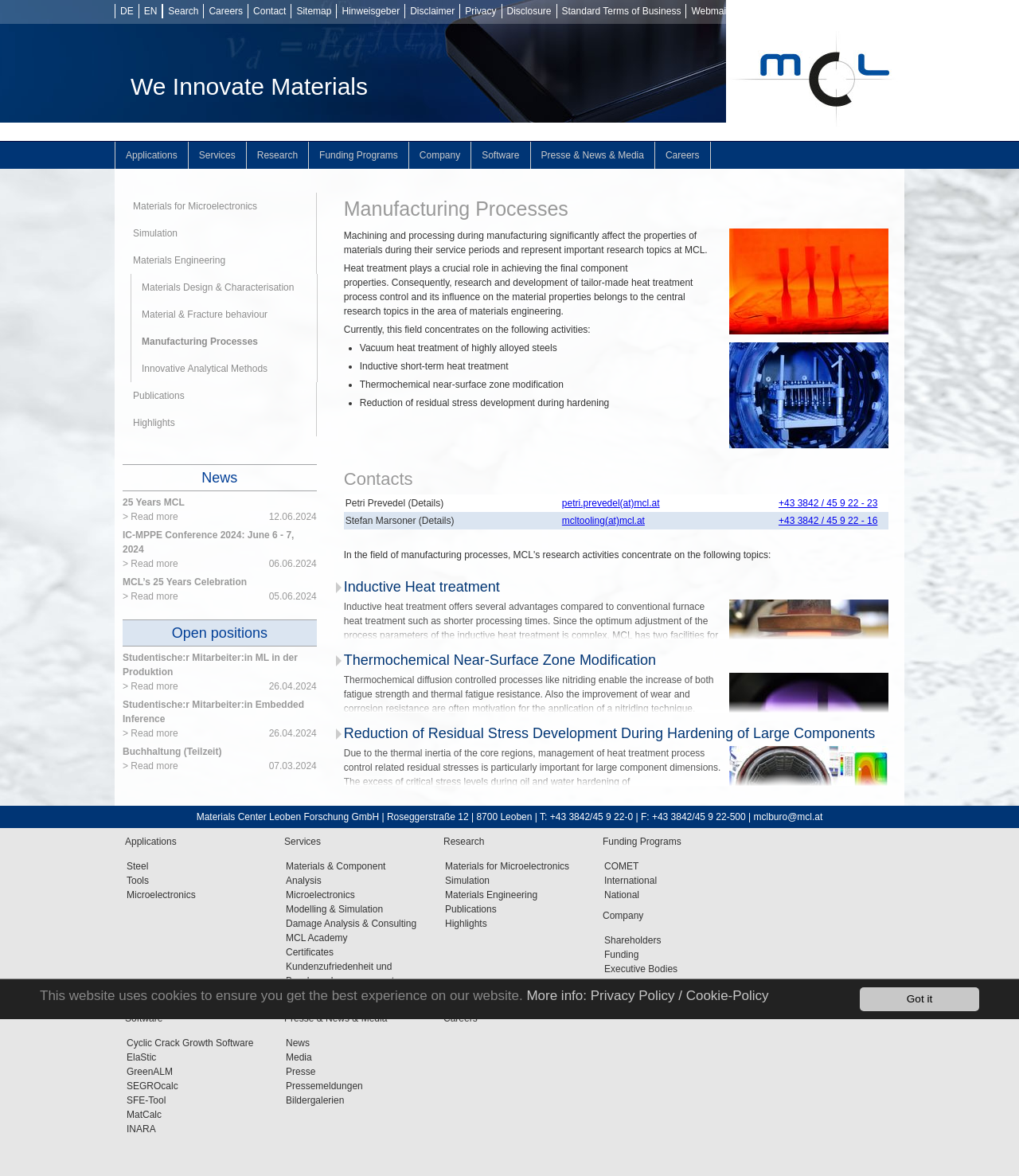Give a detailed account of the webpage, highlighting key information.

The webpage is about the Materials Center Leoben, focusing on manufacturing processes. At the top, there is a notification about the website using cookies, with a link to the privacy policy. Below this, there is a header section with links to different languages, a search function, and various other links such as careers, contact, and sitemap.

The main content of the webpage is divided into several sections. The first section is about manufacturing processes, with a heading and a brief introduction to the topic. This is followed by a list of specific research areas, including vacuum heat treatment, inductive short-term heat treatment, and thermochemical near-surface zone modification.

The next section is about contacts, with information about two researchers, including their names, email addresses, and phone numbers. 

The following sections are dedicated to specific research topics, including inductive heat treatment, thermochemical near-surface zone modification, and reduction of residual stress development during hardening of large components. Each of these sections includes a heading, a brief introduction, and more detailed information about the research topic, including images and links to translate the content to English.

On the right side of the webpage, there is a complementary section with links to related topics, such as materials for microelectronics, simulation, materials engineering, and materials design and characterisation.